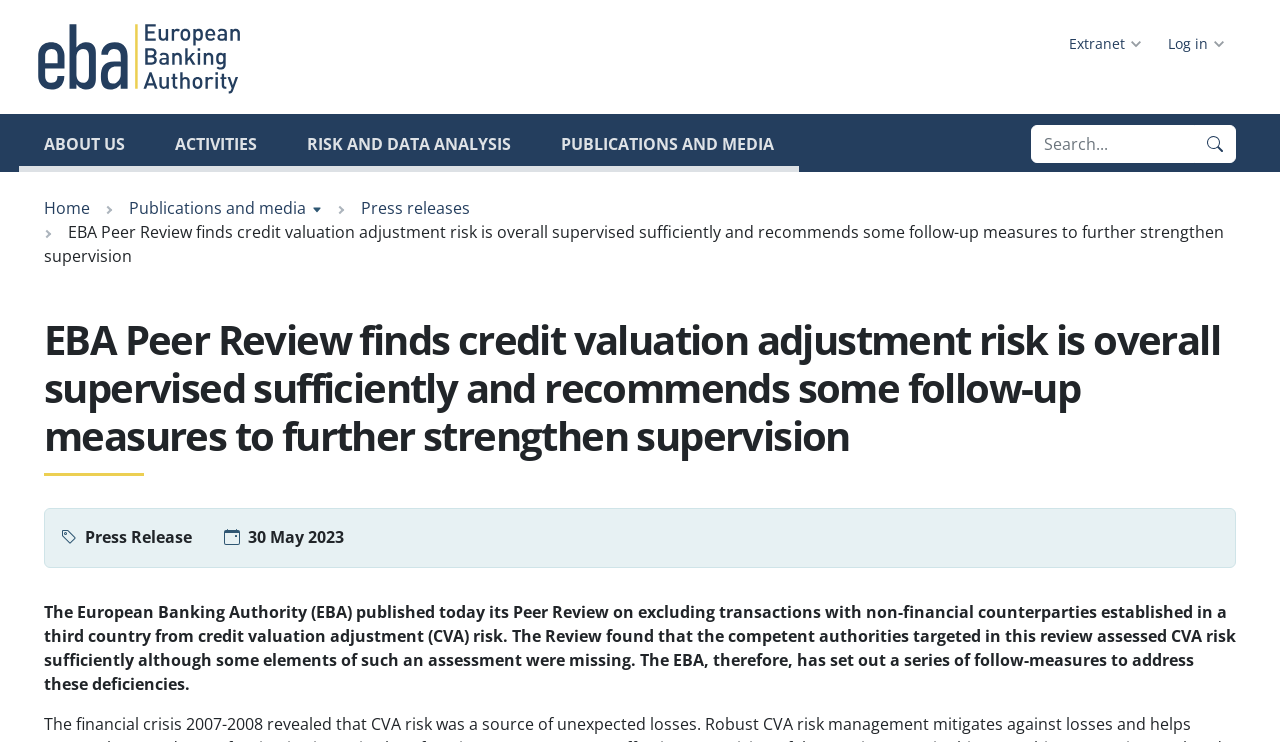What is the date of the Press Release?
Please answer the question as detailed as possible based on the image.

I found the answer by looking at the text that describes the Press Release, which mentions '30 May 2023' as the date. This suggests that the Press Release was published on this date.